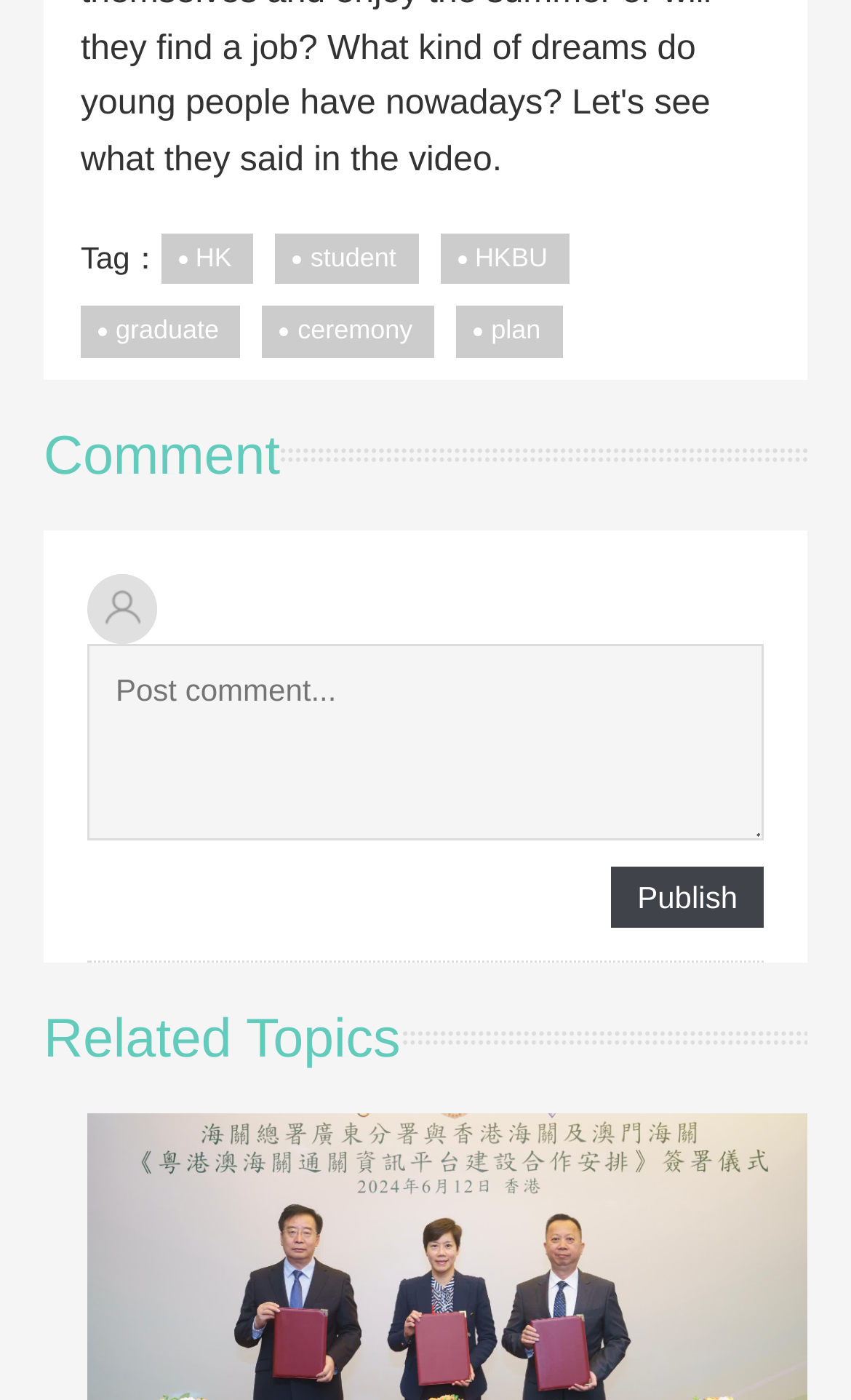Can you look at the image and give a comprehensive answer to the question:
What is the purpose of the textbox?

The purpose of the textbox can be determined by looking at the placeholder text 'Post comment...' and the button 'Publish' below it, which suggests that the textbox is for users to input their comments.